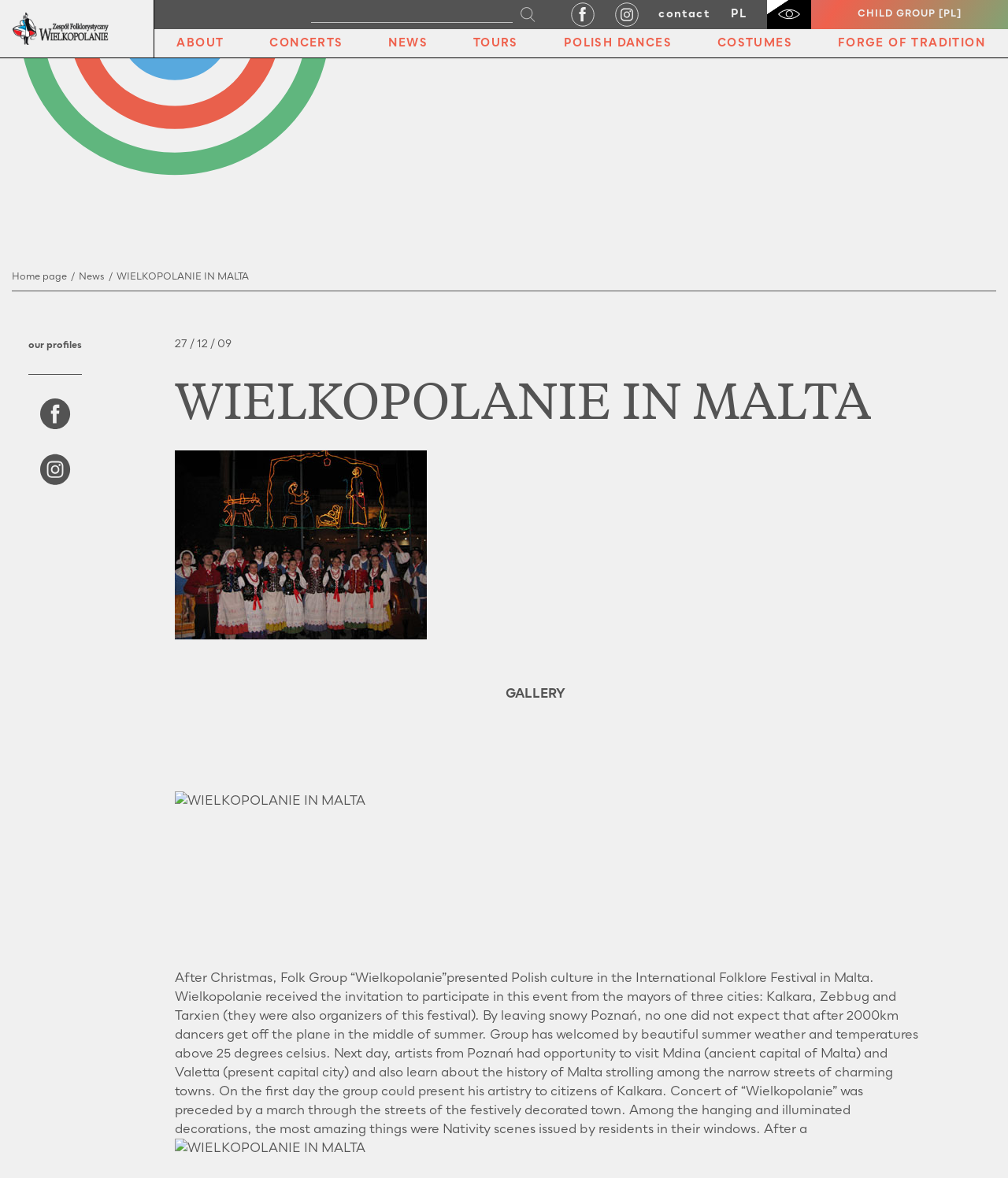Please identify the bounding box coordinates of the region to click in order to complete the task: "view gallery". The coordinates must be four float numbers between 0 and 1, specified as [left, top, right, bottom].

[0.502, 0.583, 0.561, 0.595]